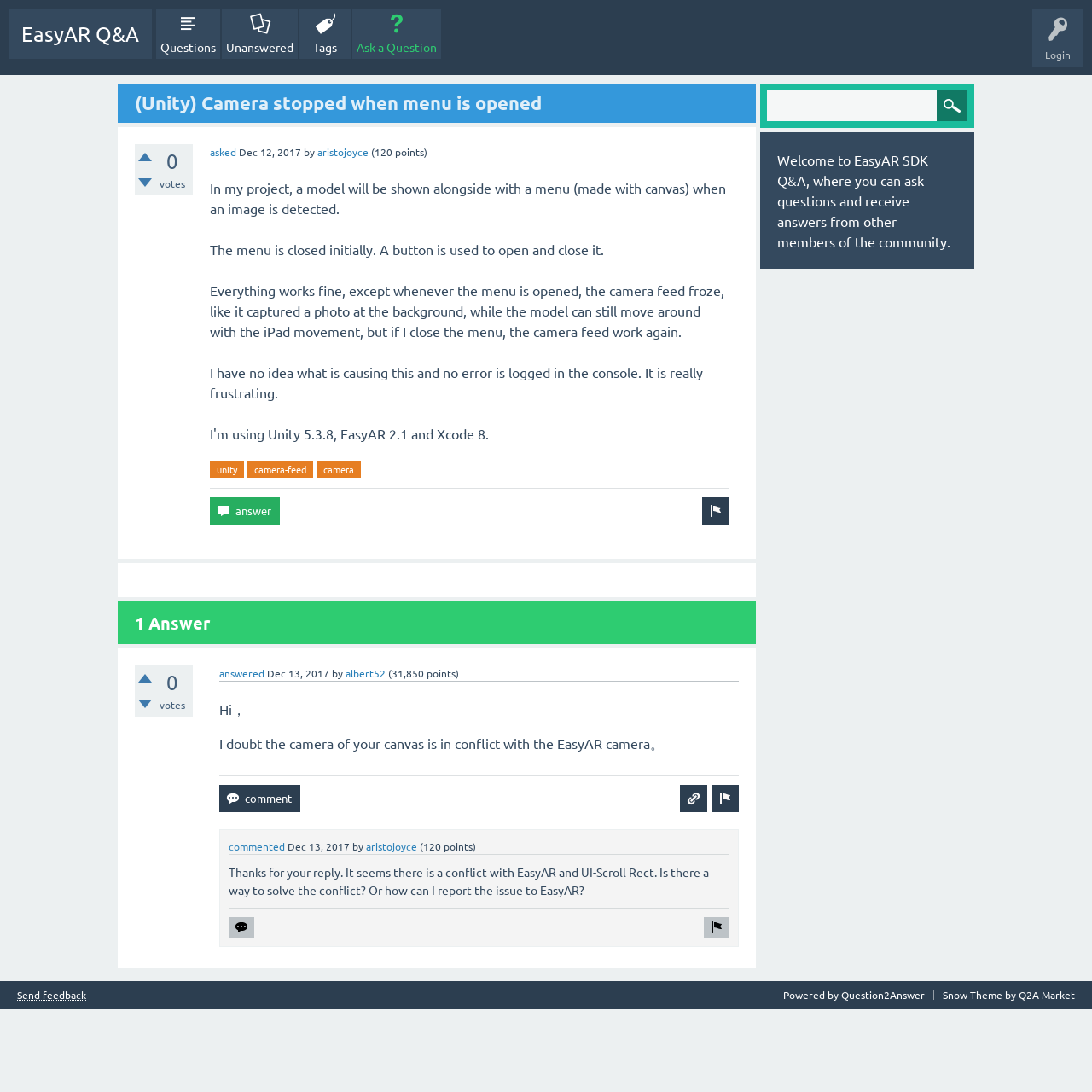Could you provide the bounding box coordinates for the portion of the screen to click to complete this instruction: "Click on the 'Ask a Question' button"?

[0.323, 0.008, 0.404, 0.054]